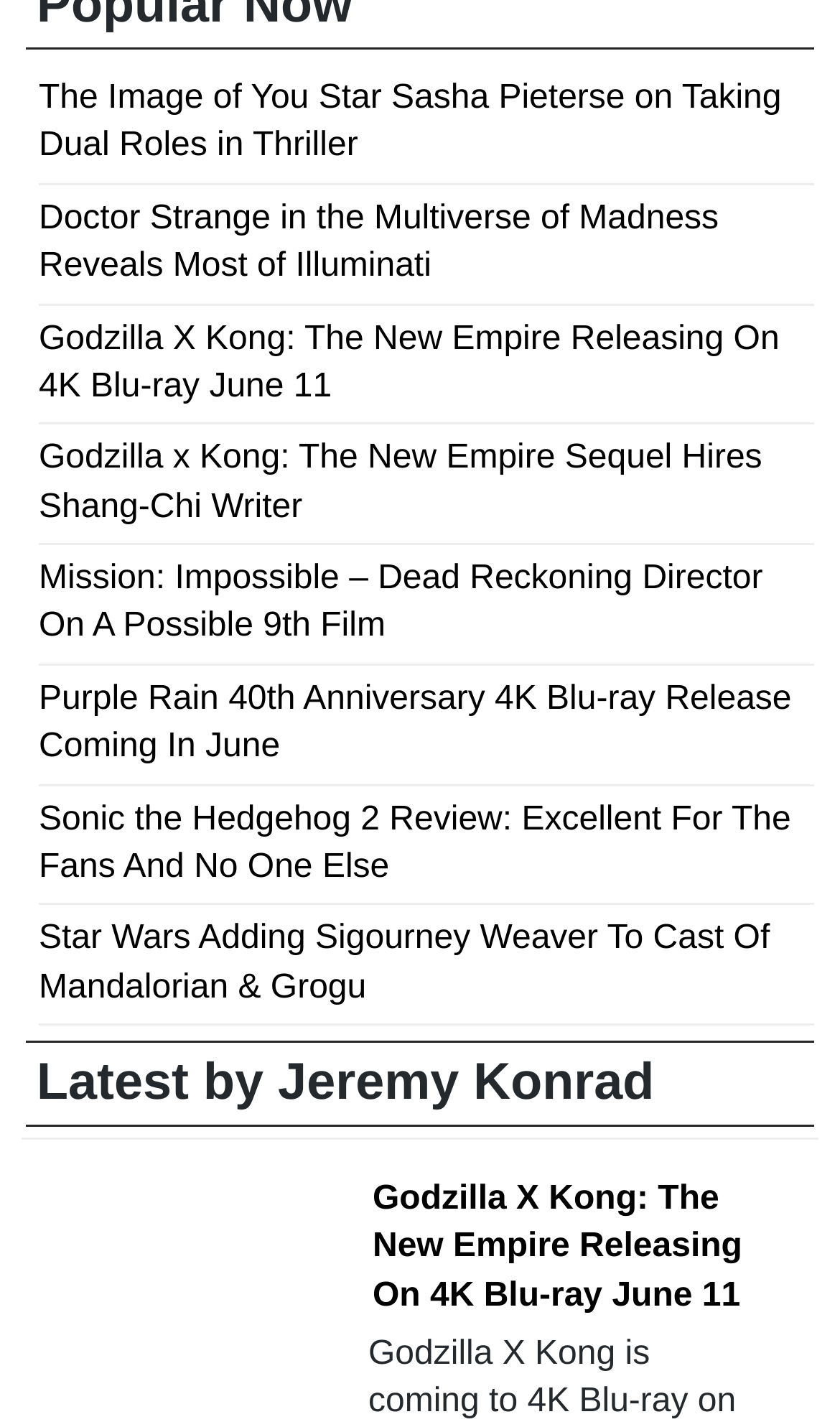Identify the bounding box coordinates for the region of the element that should be clicked to carry out the instruction: "Read the article about The Image of You Star Sasha Pieterse". The bounding box coordinates should be four float numbers between 0 and 1, i.e., [left, top, right, bottom].

[0.046, 0.056, 0.93, 0.115]